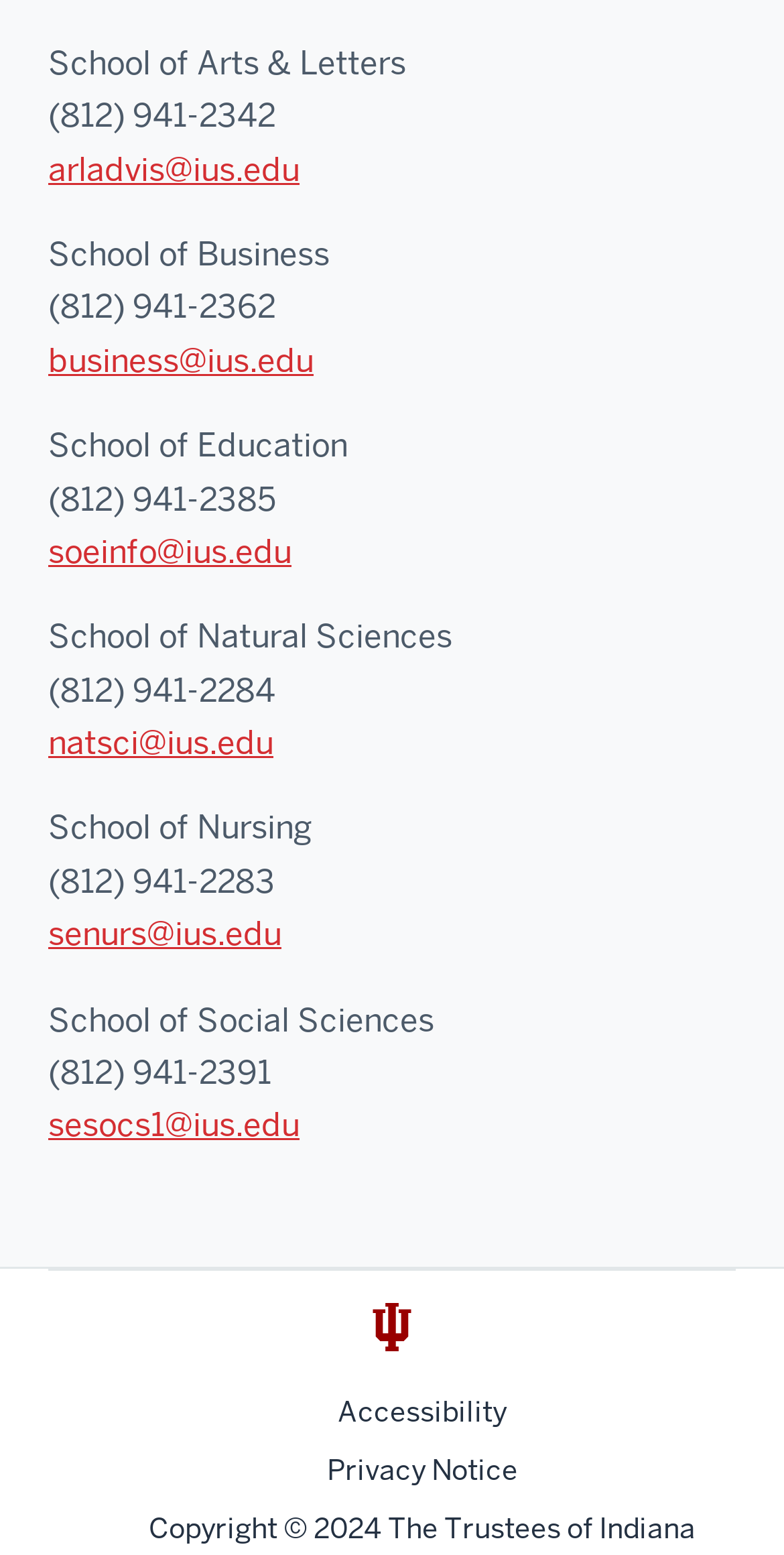What is the email address of the School of Business?
Based on the image, respond with a single word or phrase.

business@ius.edu